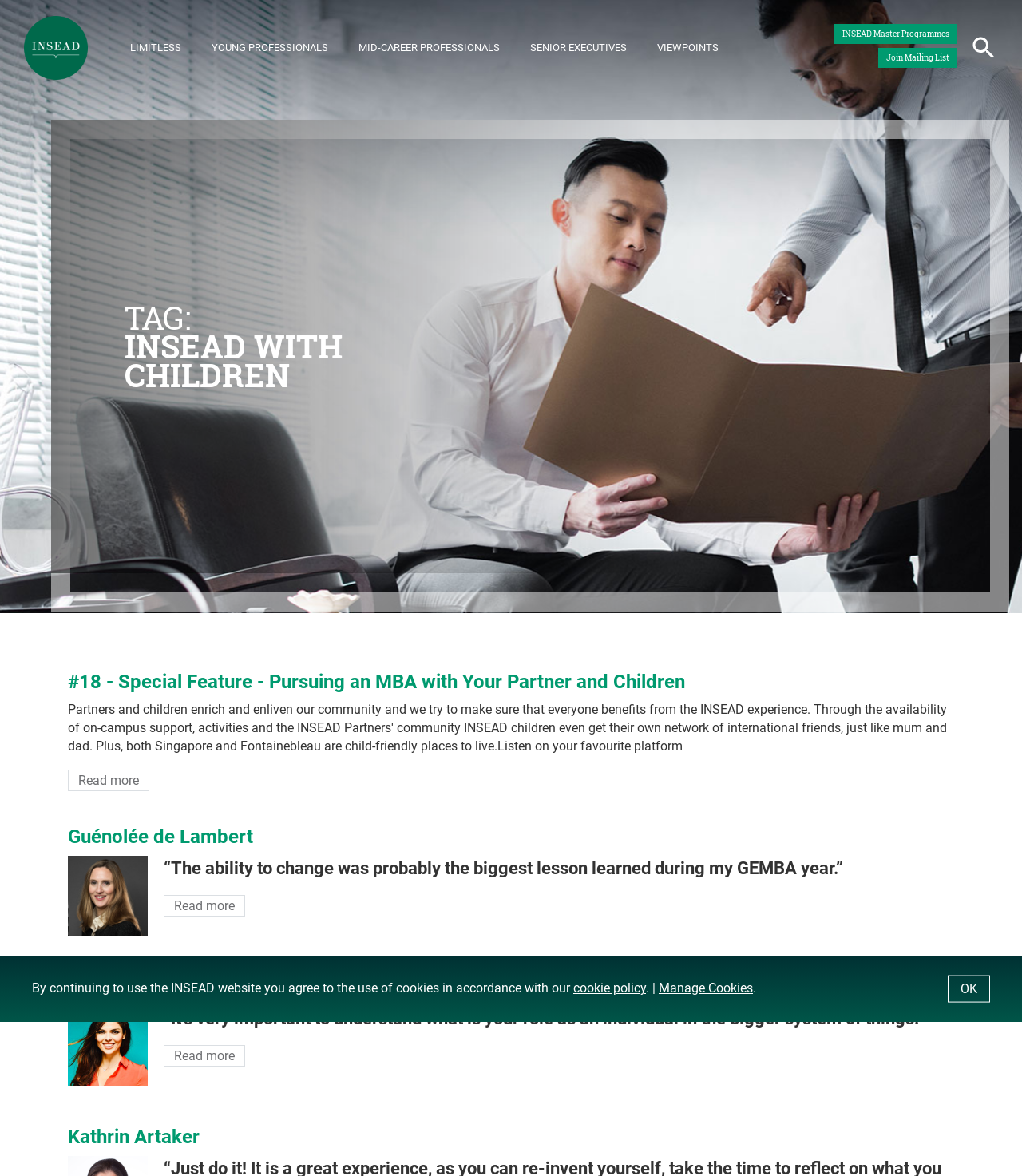Summarize the webpage in an elaborate manner.

The webpage is about INSEAD, a business school, with a focus on its programs for individuals with children. At the top left, there is a link to the INSEAD website, accompanied by an image of the INSEAD logo. To the right of this, there is a navigation bar with links to various programs, including Master's programs and a mailing list.

Below this, there is a main navigation section with links to different categories, such as LIMITLESS, YOUNG PROFESSIONALS, and SENIOR EXECUTIVES. On the top right, there is a button with an image, but no text.

The main content of the page is divided into three sections, each featuring an article about an individual who has pursued an MBA with their partner and children. The first article is titled "#18 - Special Feature - Pursuing an MBA with Your Partner and Children" and has a link to read more. The second article is about Guénolée de Lambert, with a heading, image, and quote from her, as well as a link to read more. The third article is about Bianca Teti, with a similar layout.

To the right of these articles, there is a search bar with a button to close the search form. Below this, there is a section titled "May We Suggest?" with links to various topics, such as INSEAD Assessment, core courses, and finance degree.

At the bottom of the page, there is a notification about the use of cookies on the INSEAD website, with links to the cookie policy and to manage cookies. There is also an OK button to dismiss the notification.